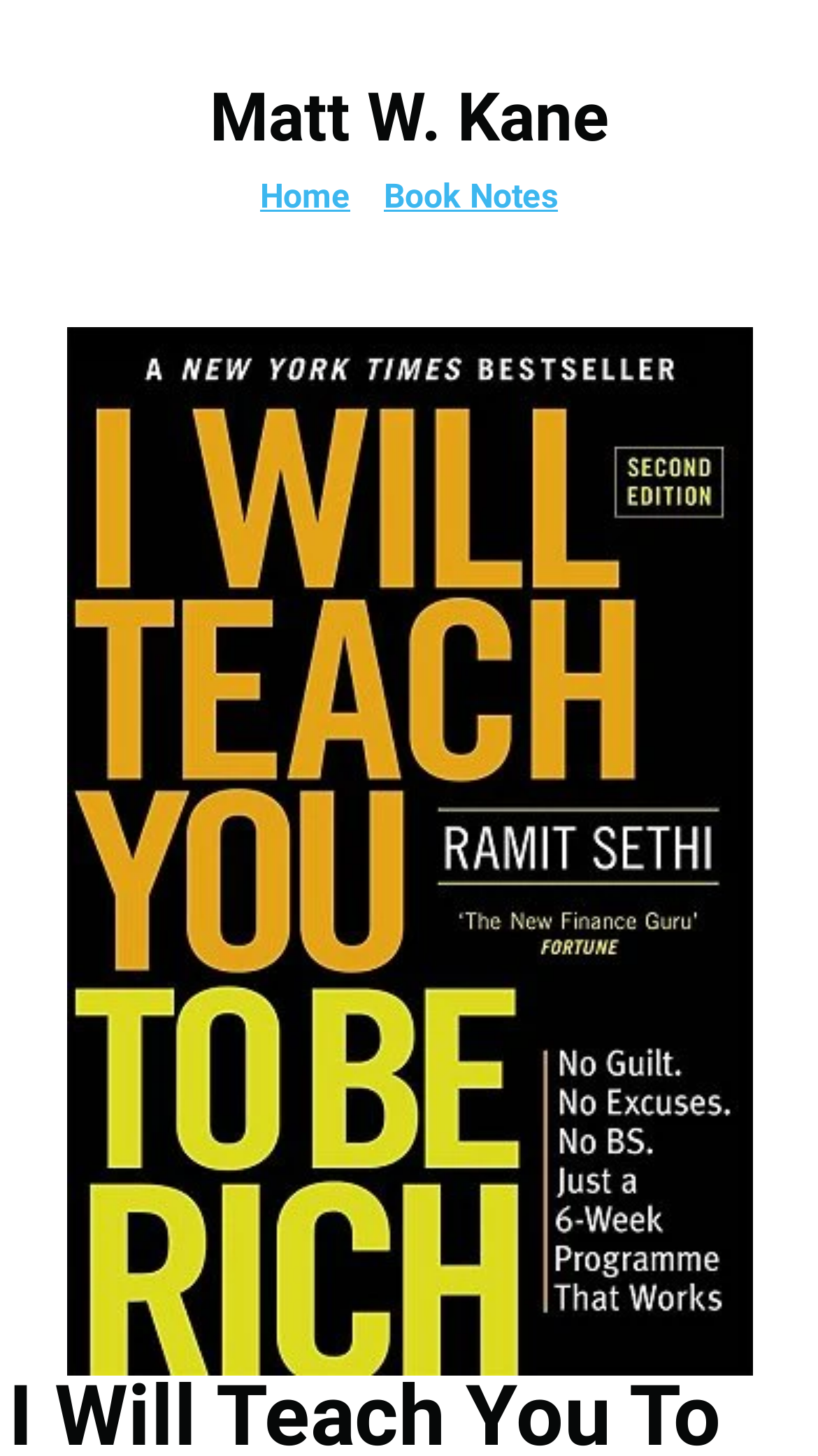Give the bounding box coordinates for this UI element: "Home". The coordinates should be four float numbers between 0 and 1, arranged as [left, top, right, bottom].

[0.318, 0.118, 0.428, 0.153]